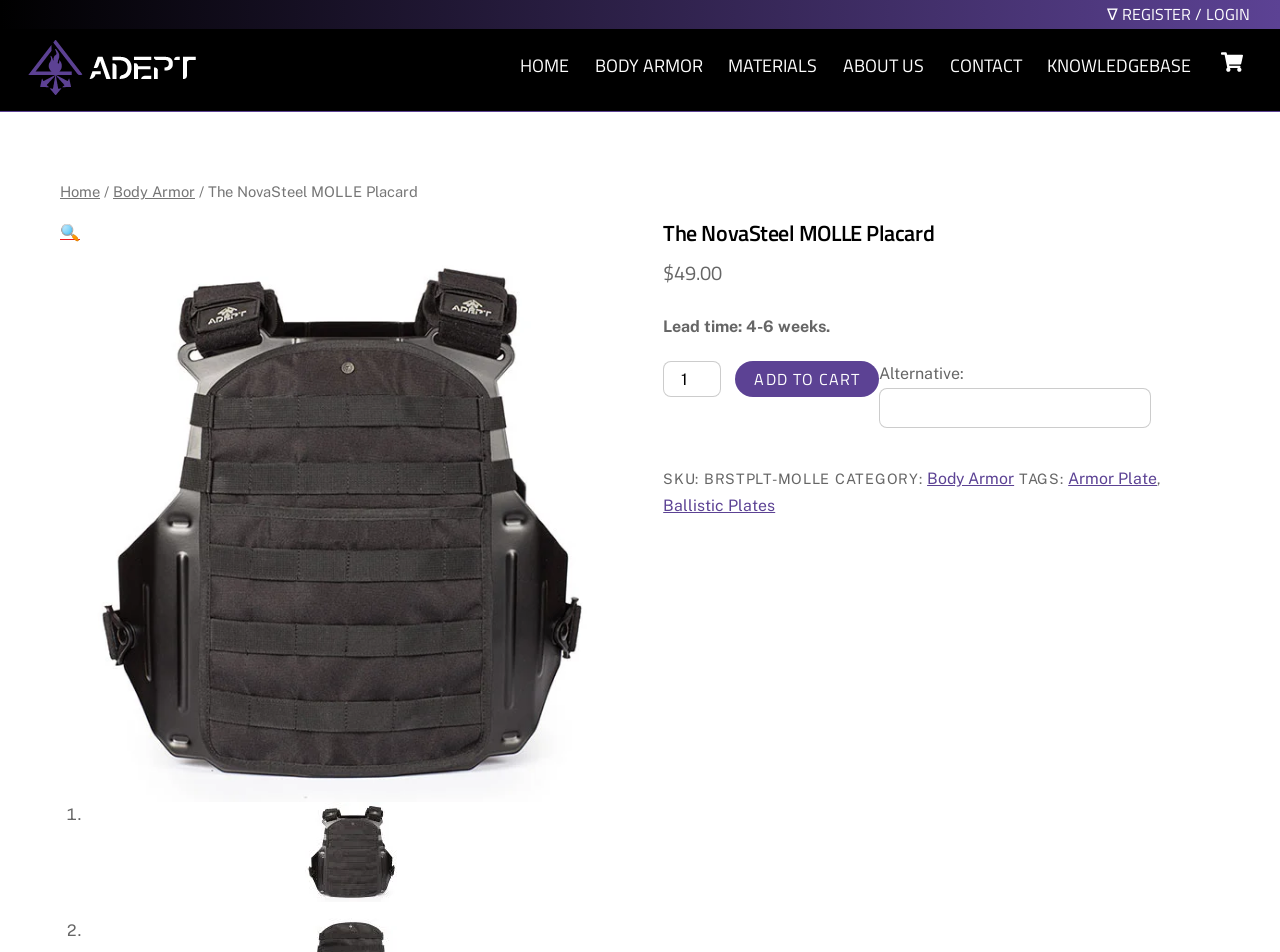Please give a succinct answer using a single word or phrase:
What is the category of the product?

Body Armor